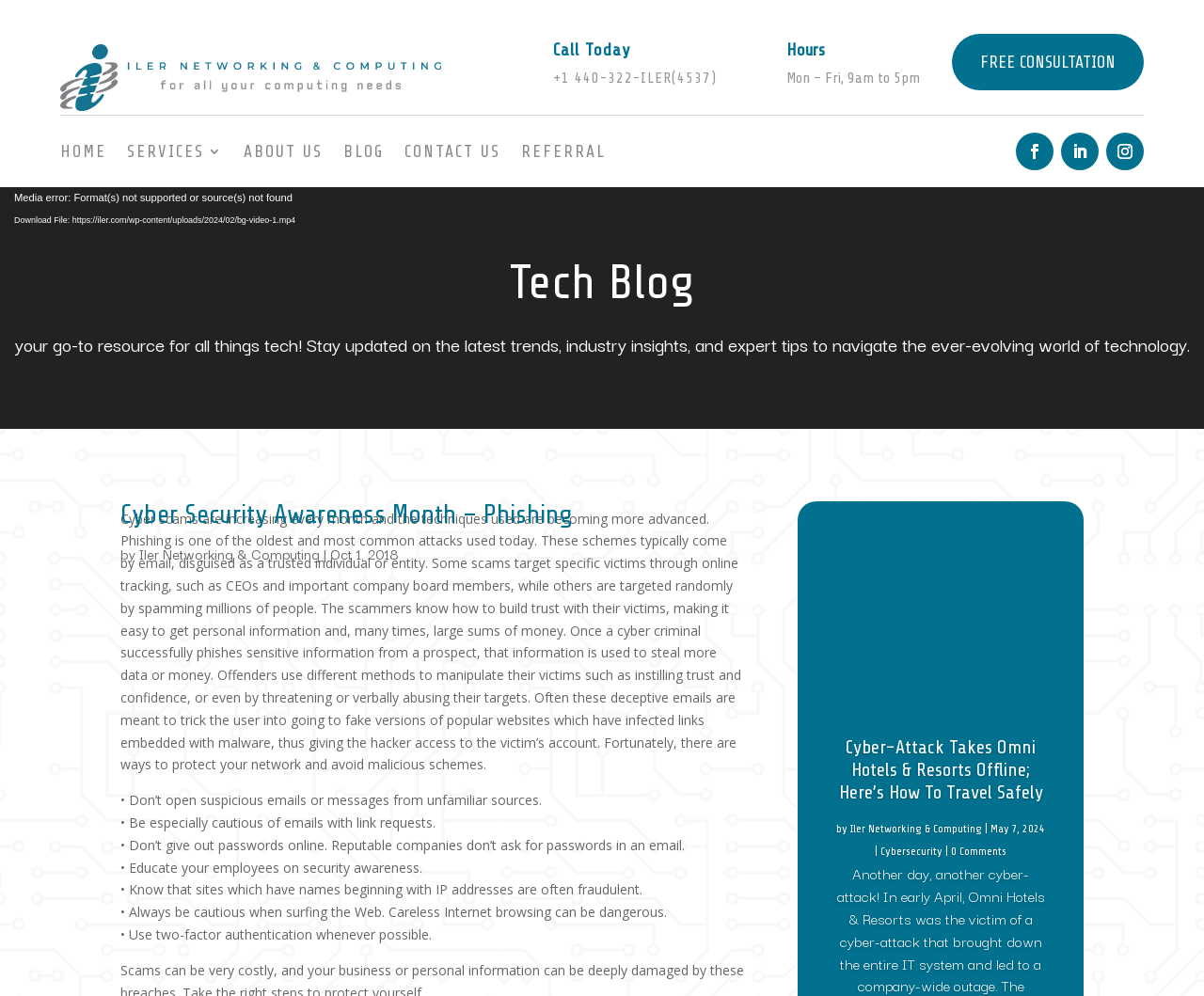Determine the bounding box coordinates of the region I should click to achieve the following instruction: "Watch the video". Ensure the bounding box coordinates are four float numbers between 0 and 1, i.e., [left, top, right, bottom].

[0.0, 0.188, 1.0, 0.792]